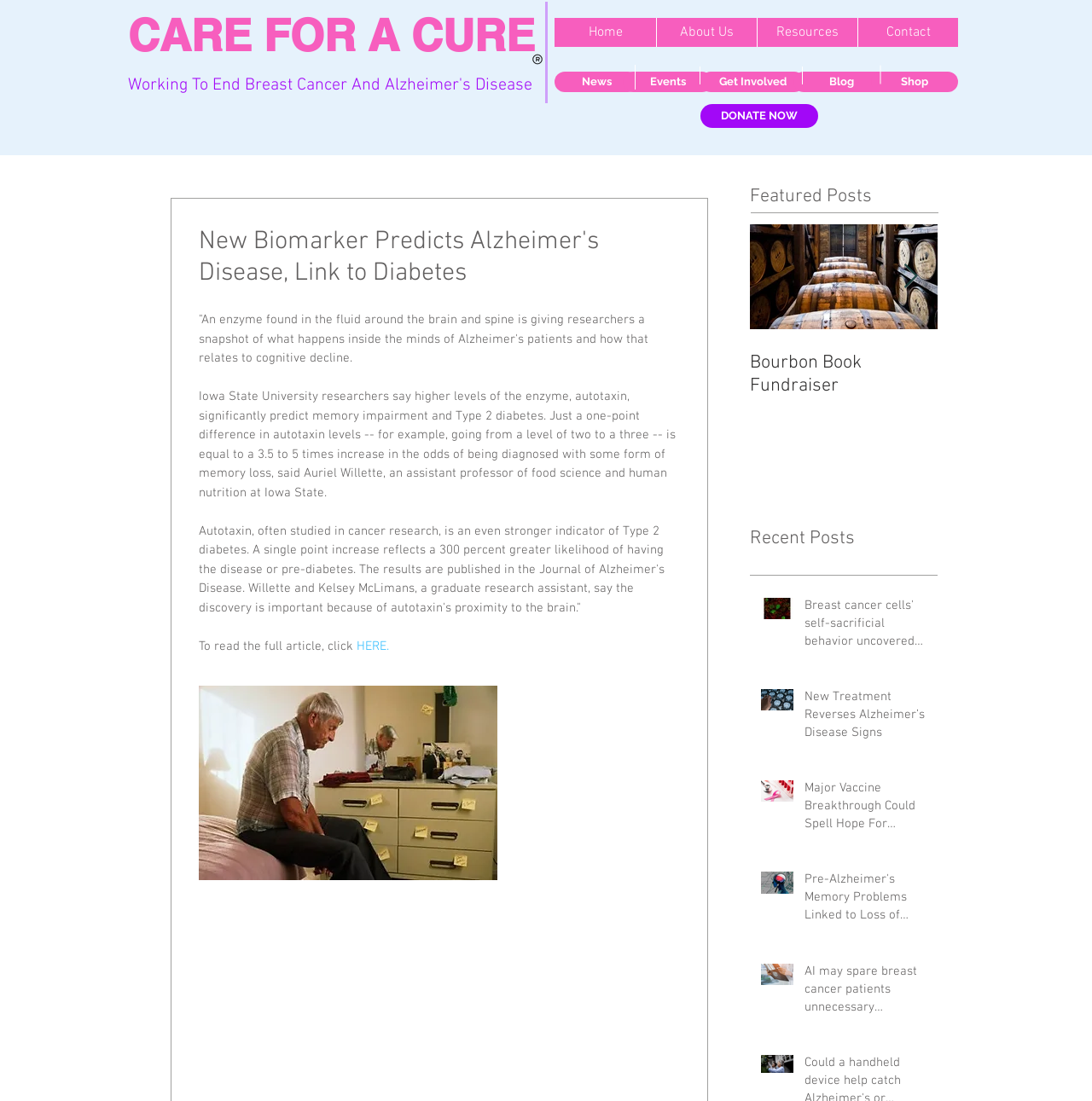Please locate the clickable area by providing the bounding box coordinates to follow this instruction: "Read the full article".

[0.327, 0.58, 0.356, 0.594]